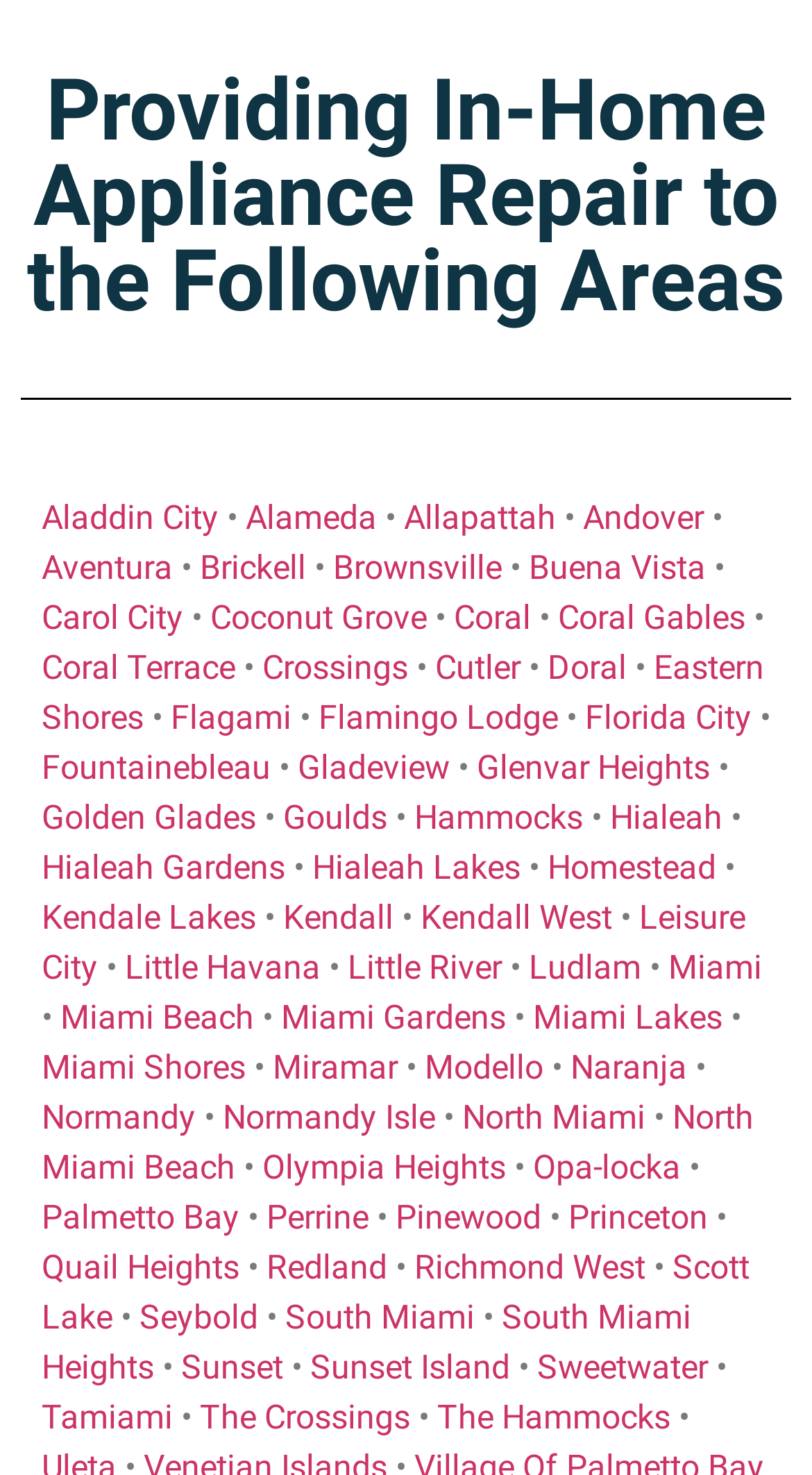Find the bounding box coordinates of the area to click in order to follow the instruction: "Visit Aventura".

[0.051, 0.372, 0.213, 0.398]